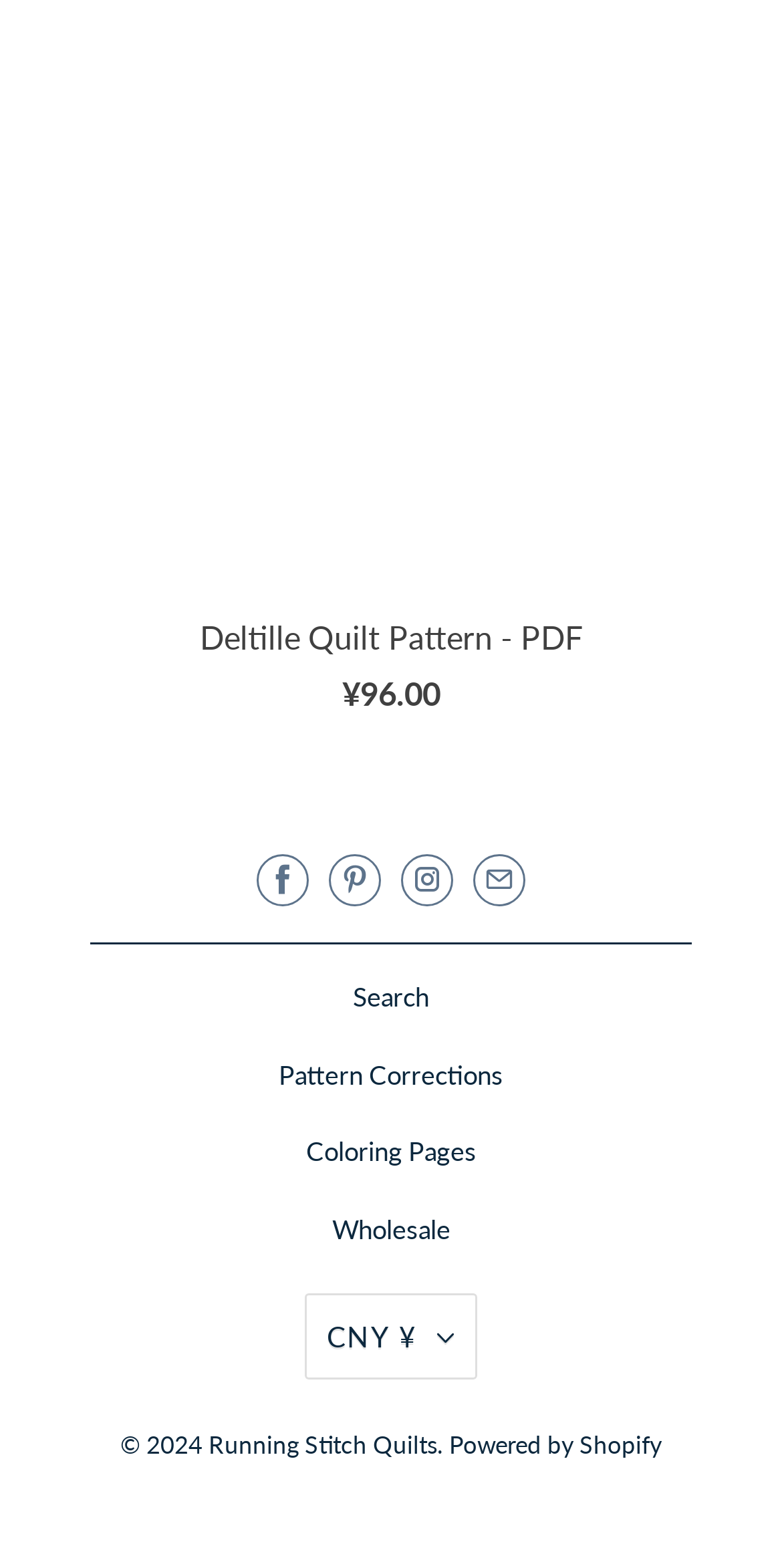Locate the bounding box coordinates of the area that needs to be clicked to fulfill the following instruction: "Visit Running Stitch Quilts website". The coordinates should be in the format of four float numbers between 0 and 1, namely [left, top, right, bottom].

[0.267, 0.896, 0.559, 0.931]